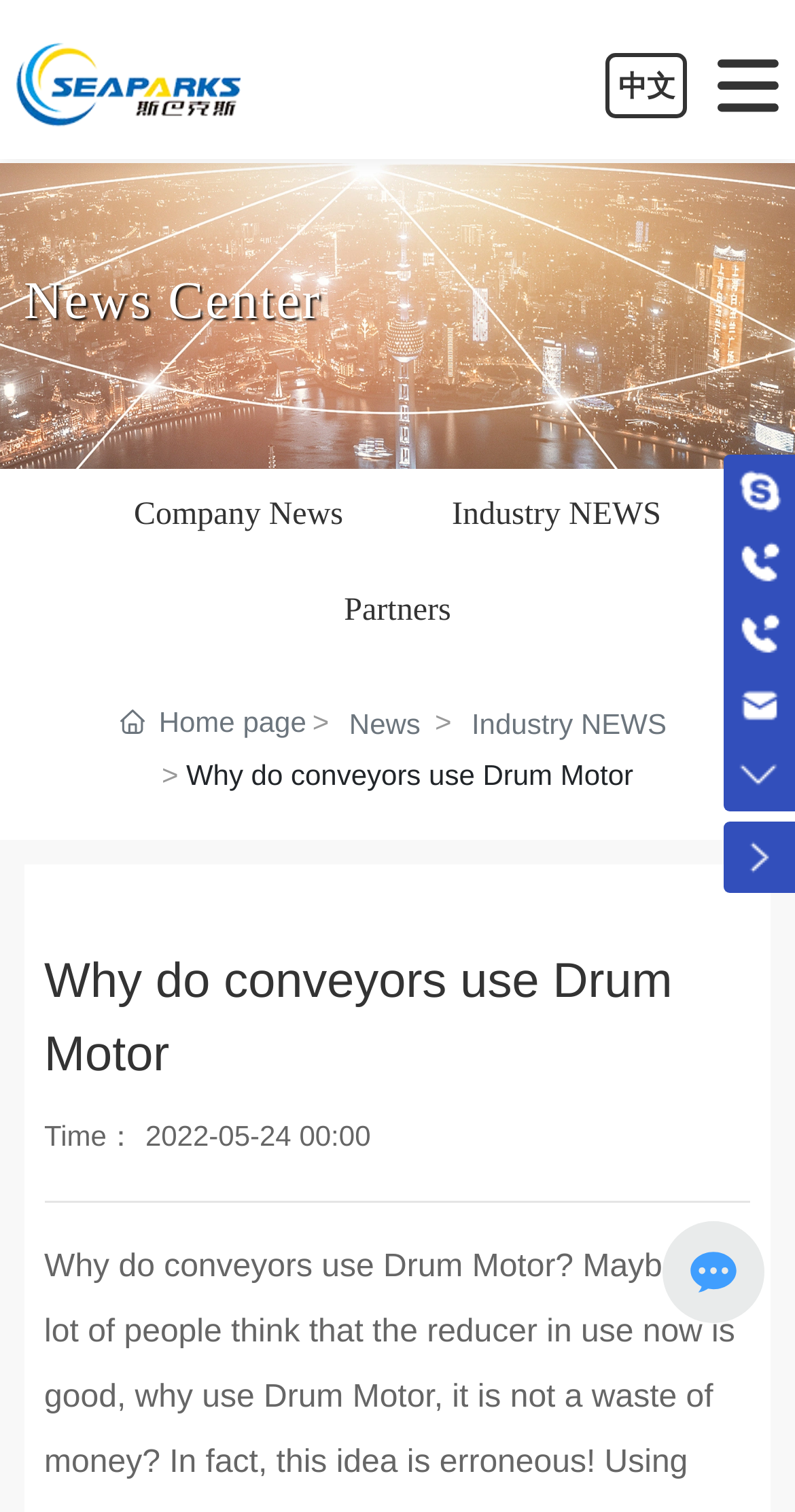Carefully examine the image and provide an in-depth answer to the question: What is the phone number of the company?

The phone number of the company can be found in the contact information section at the bottom of the webpage, which is '+86 22 26992727'.